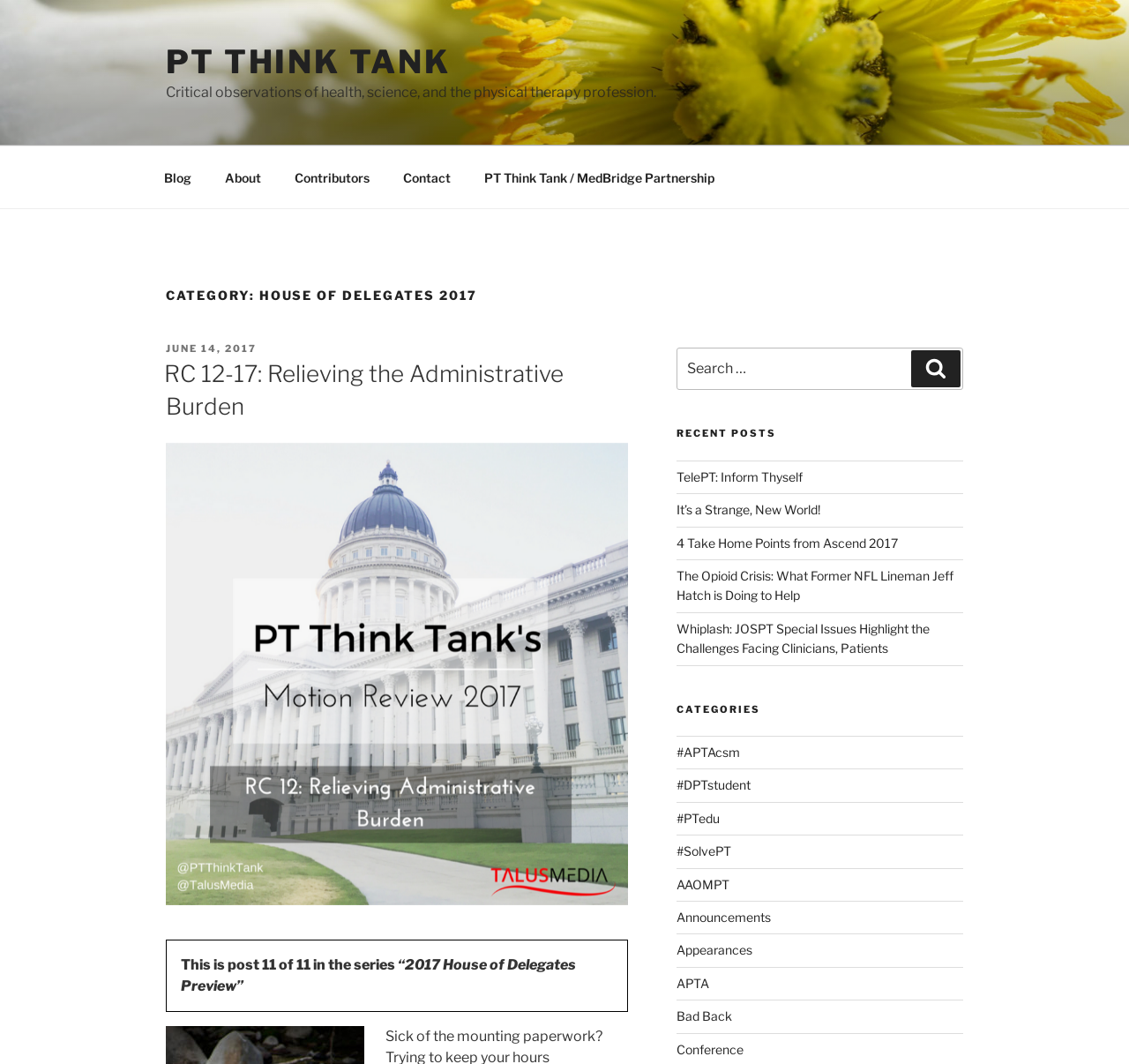Please determine the bounding box coordinates of the element to click on in order to accomplish the following task: "View the 'TelePT: Inform Thyself' recent post". Ensure the coordinates are four float numbers ranging from 0 to 1, i.e., [left, top, right, bottom].

[0.599, 0.441, 0.711, 0.455]